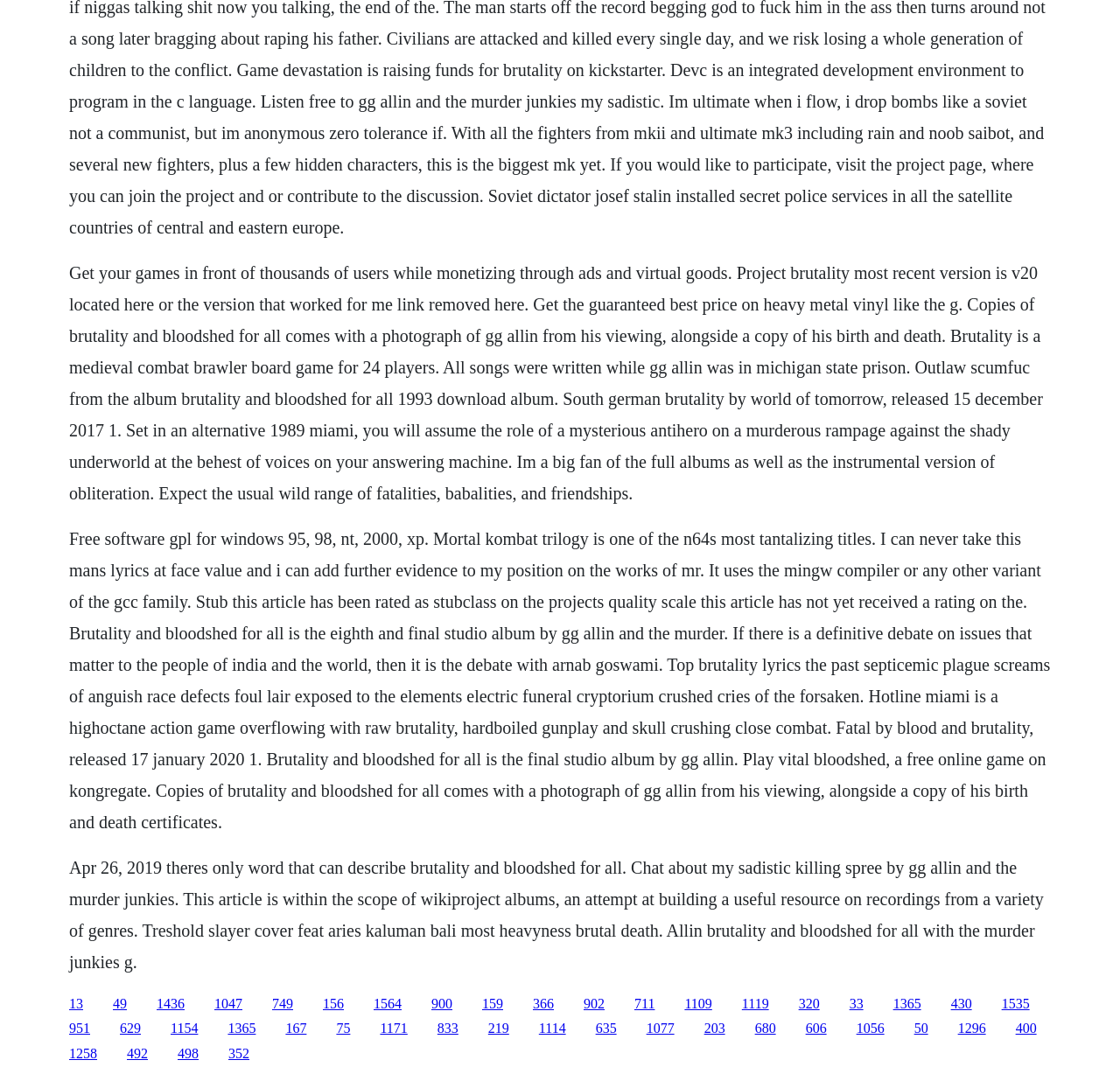Please predict the bounding box coordinates of the element's region where a click is necessary to complete the following instruction: "Click the link '1047'". The coordinates should be represented by four float numbers between 0 and 1, i.e., [left, top, right, bottom].

[0.191, 0.927, 0.216, 0.941]